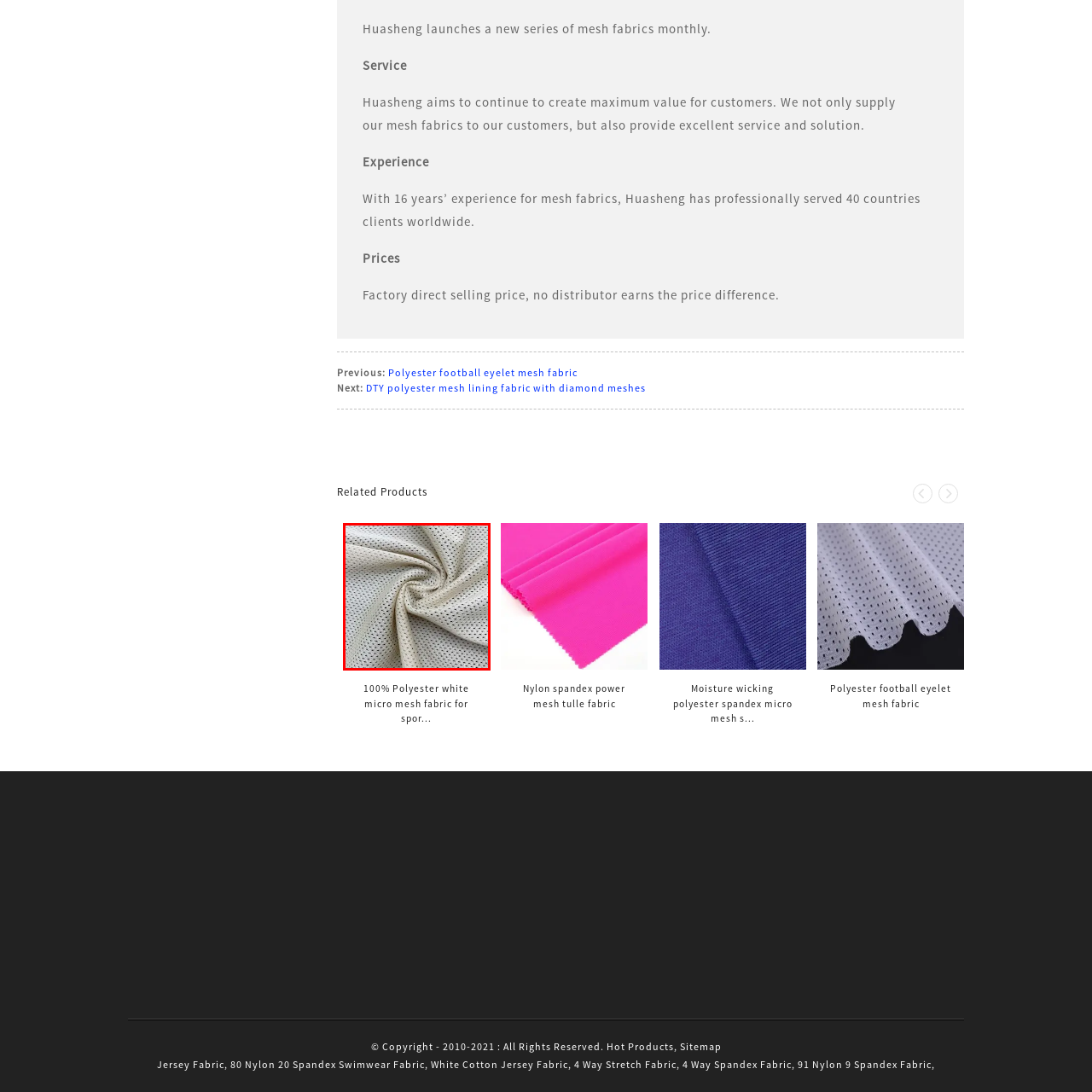Direct your attention to the image encased in a red frame, What is the primary benefit of the fabric's mesh pattern? Please answer in one word or a brief phrase.

excellent airflow